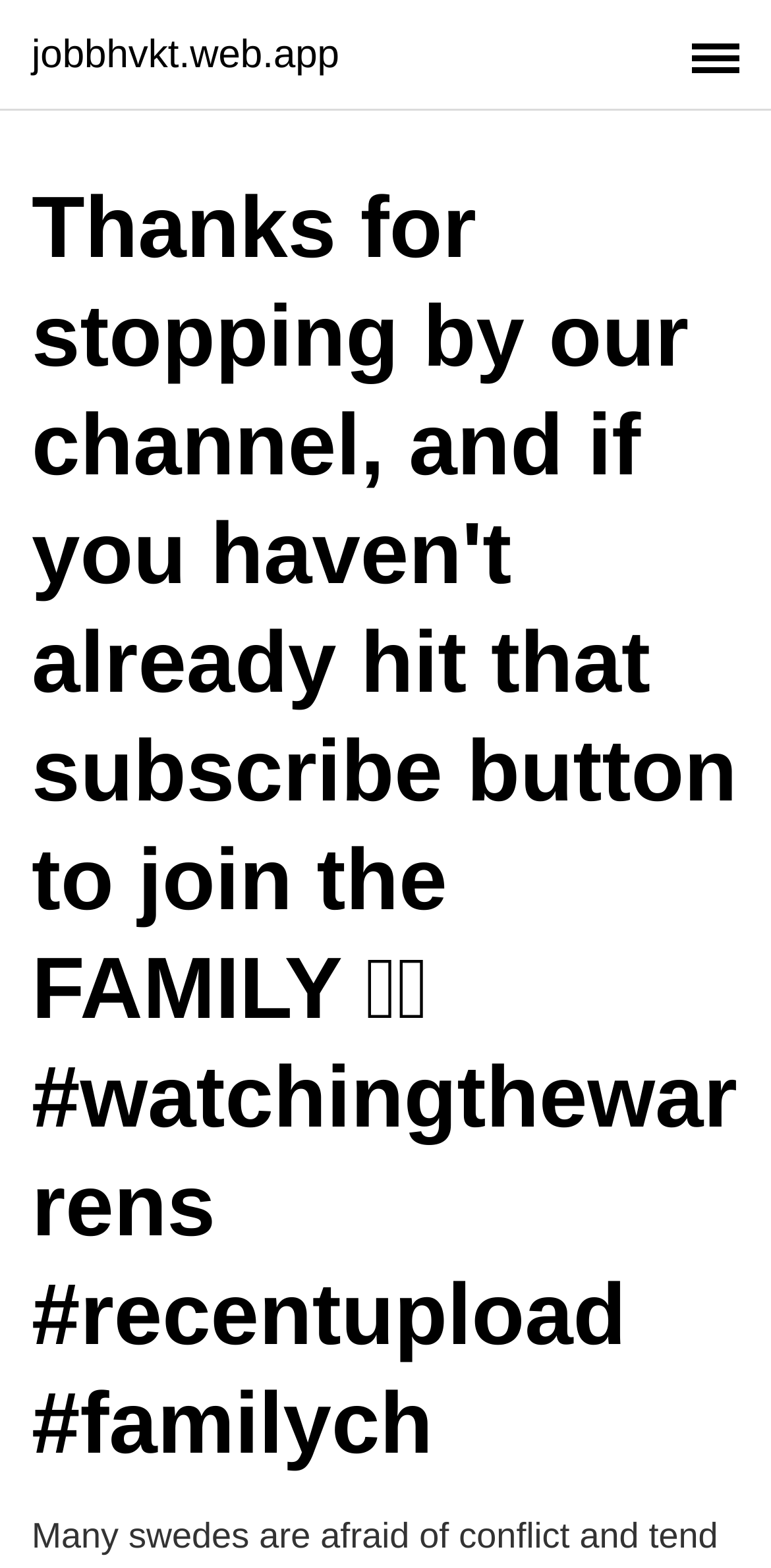Please locate and retrieve the main header text of the webpage.

Thanks for stopping by our channel, and if you haven't already hit that subscribe button to join the FAMILY 🥳🥳 #watchingthewarrens #recentupload #familych